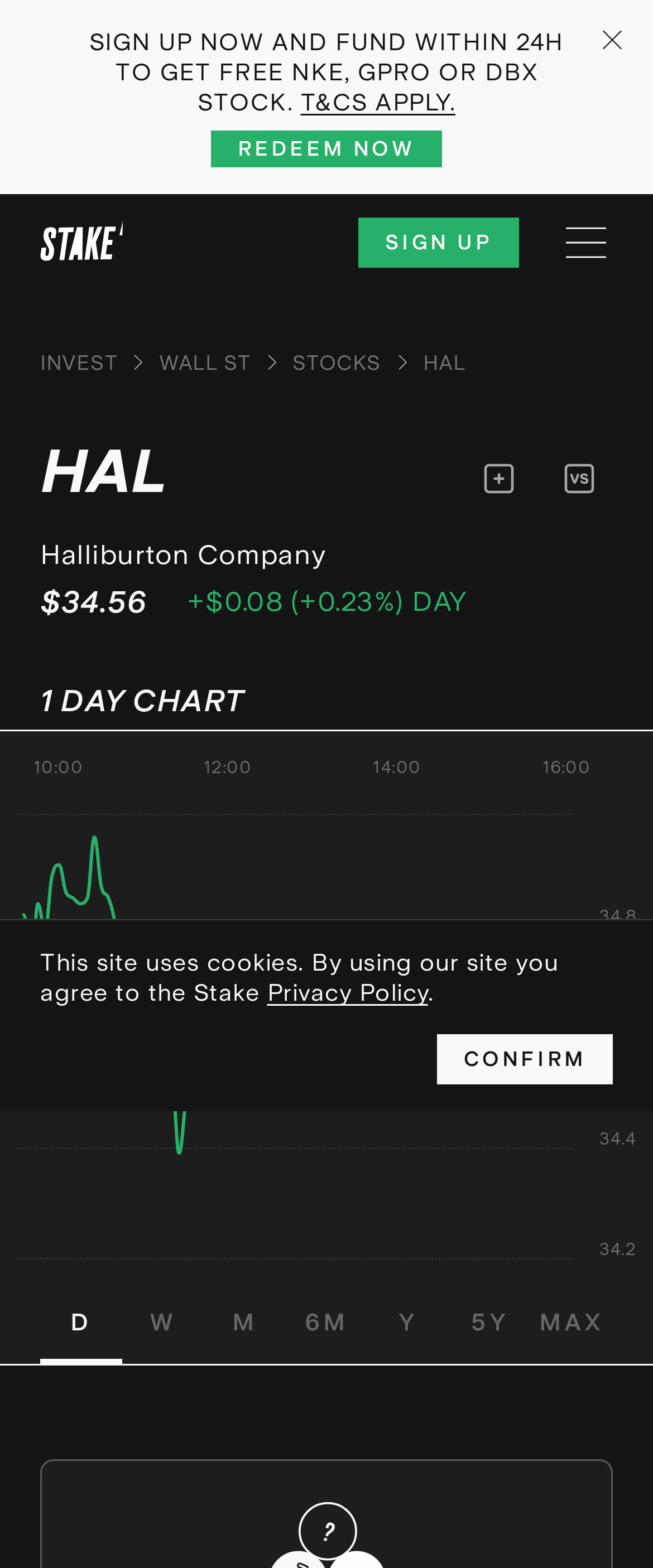Use a single word or phrase to answer the question:
What is the percentage change in the stock price of Halliburton Company today?

+0.23%